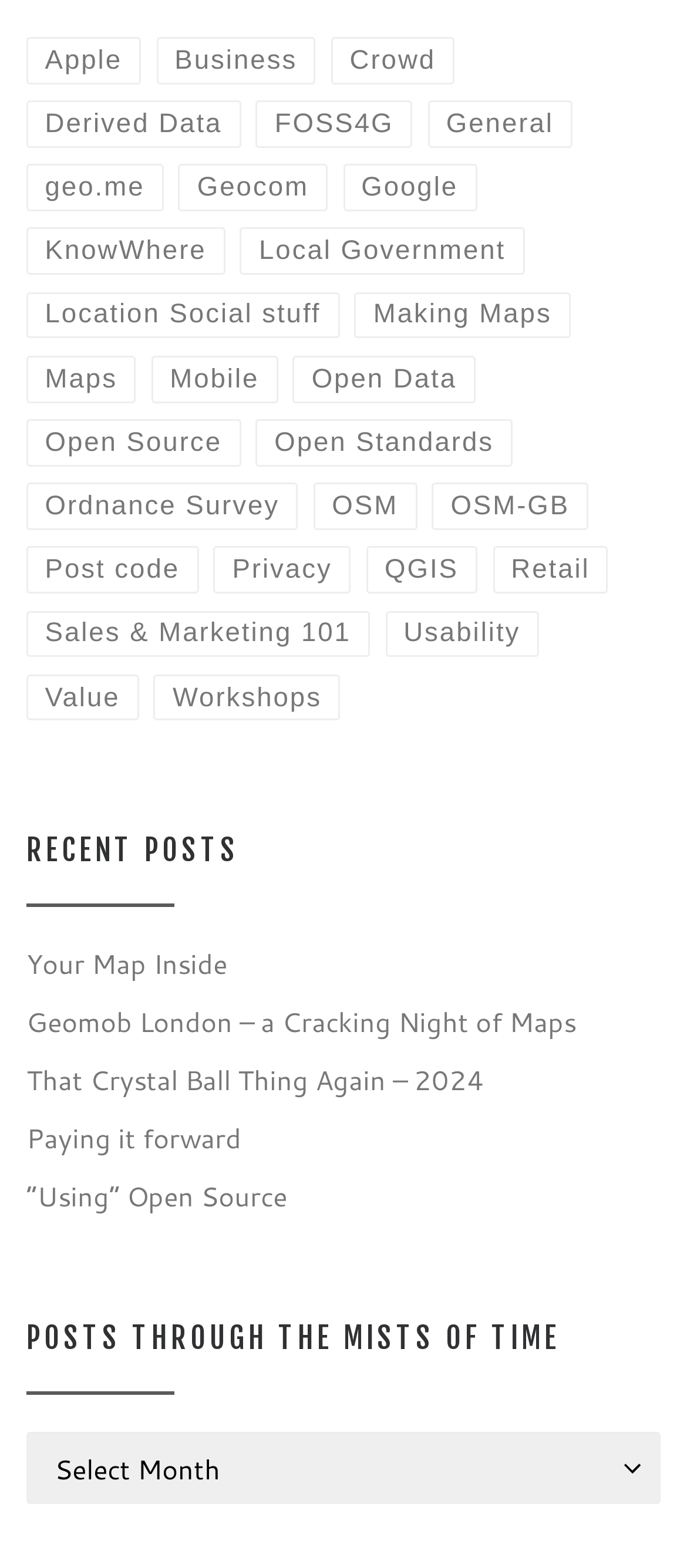Kindly determine the bounding box coordinates of the area that needs to be clicked to fulfill this instruction: "Read the 'Geomob London – a Cracking Night of Maps' post".

[0.038, 0.639, 0.838, 0.665]